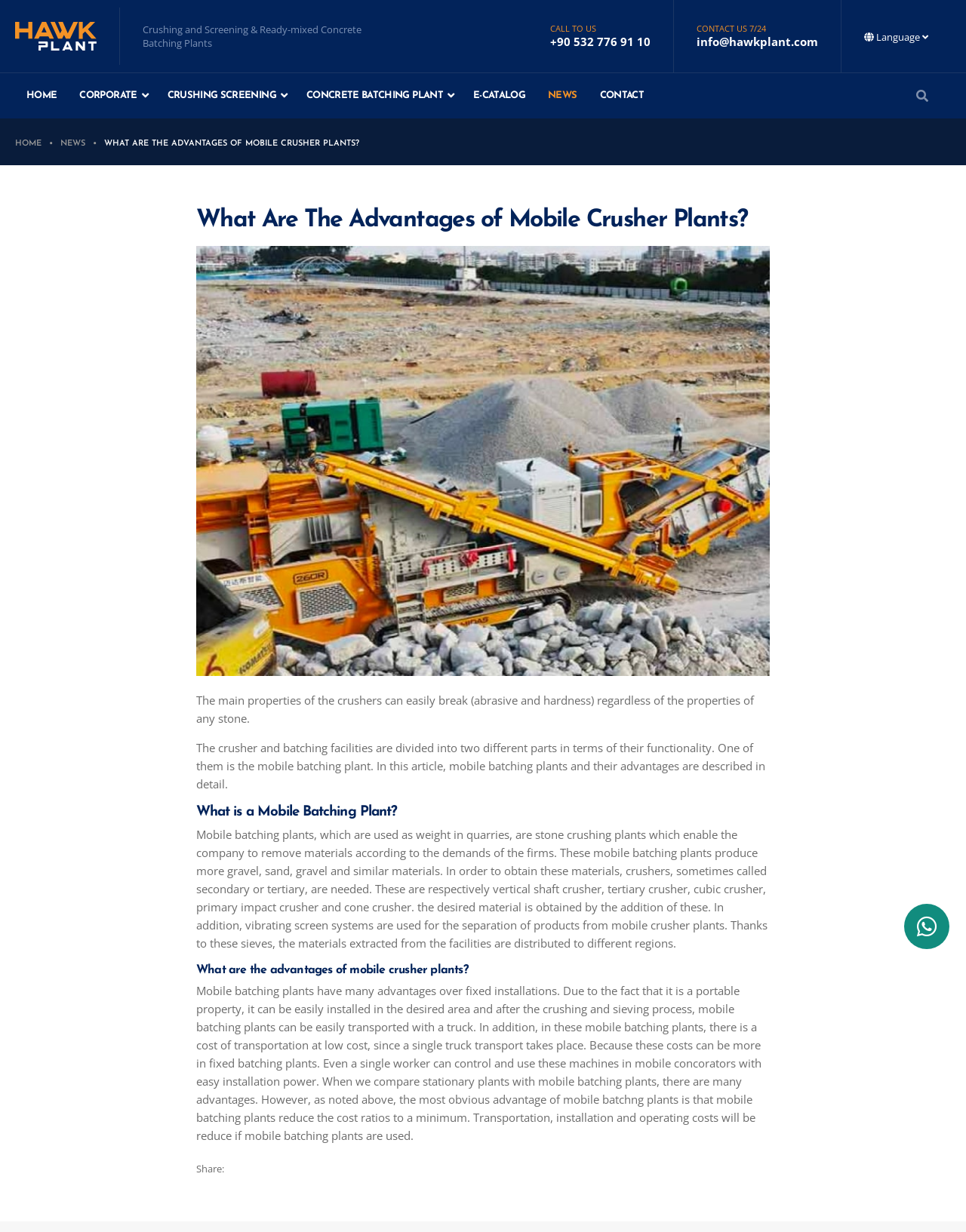From the details in the image, provide a thorough response to the question: How do mobile batching plants reduce costs?

As stated on the webpage, mobile batching plants reduce costs by minimizing transportation, installation, and operating costs. This is because they can be easily installed in the desired area, and after the crushing and sieving process, they can be easily transported with a truck, reducing the cost of transportation.